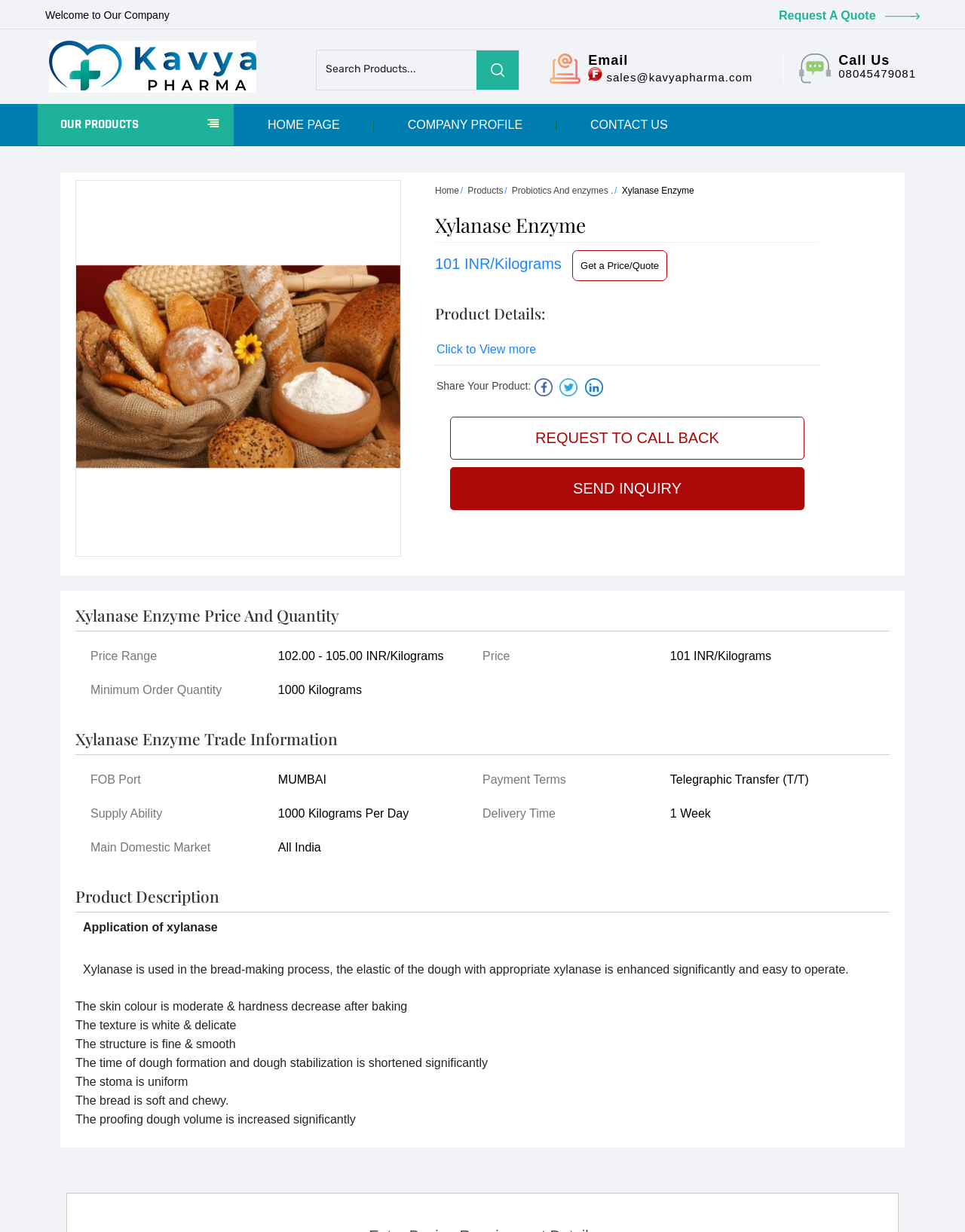By analyzing the image, answer the following question with a detailed response: What is the minimum order quantity of Xylanase Enzyme?

The minimum order quantity of Xylanase Enzyme can be found in the 'Xylanase Enzyme Price And Quantity' section, which states that the minimum order quantity is 1000 Kilograms.